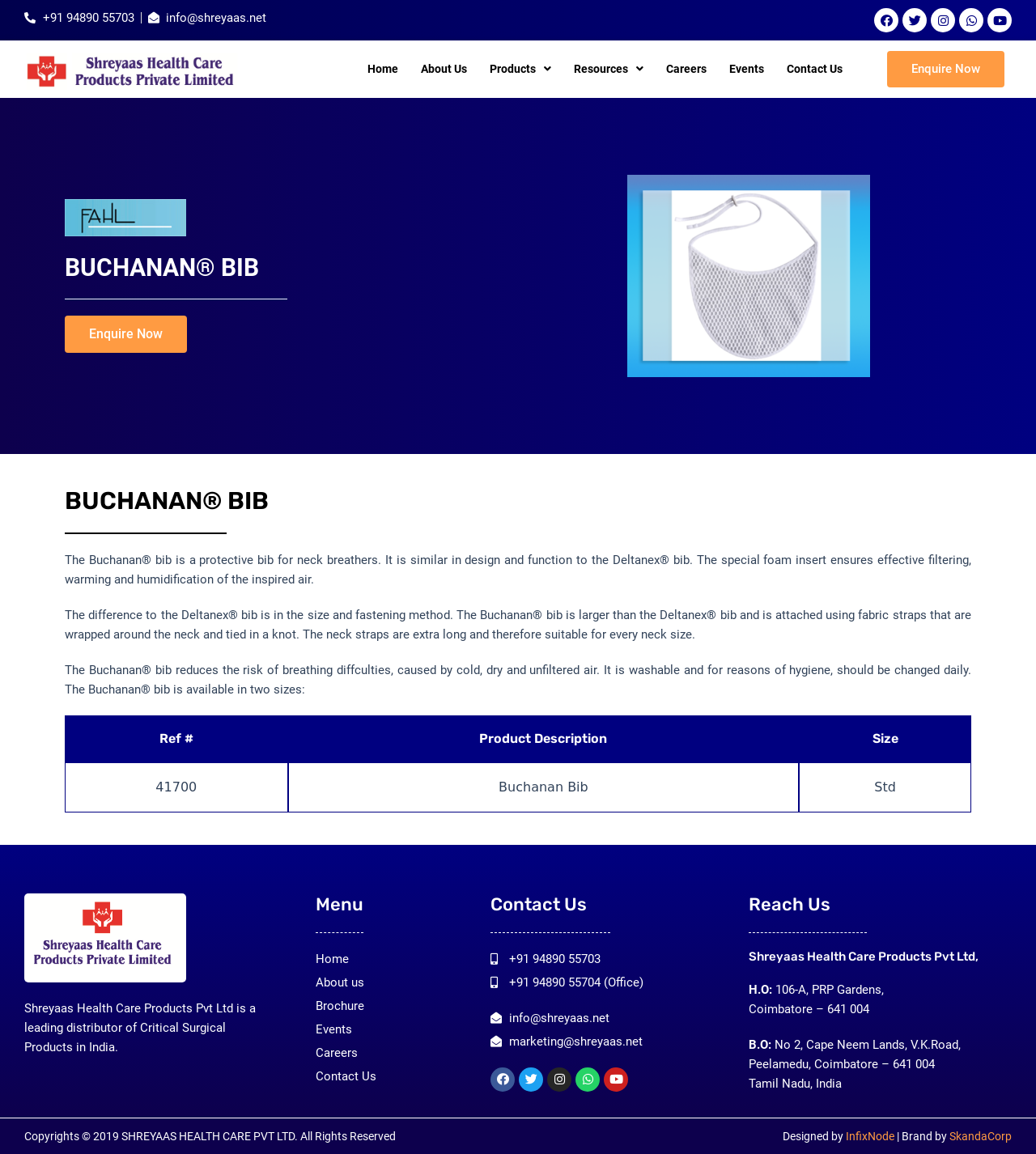Give a detailed account of the webpage's layout and content.

The webpage is about Buchanan BIB, a product of Shreyaas Health Care. At the top, there are contact links, including phone numbers and email addresses, as well as social media links. Below these, there is a navigation menu with links to Home, About Us, Products, Resources, Careers, Events, and Contact Us.

The main content of the page is divided into three sections. The first section has a heading "BUCHANAN BIB" and describes the product, stating that it is a protective bib for neck breathers, similar in design and function to the Deltanex bib. The text explains the features and benefits of the Buchanan bib, including its size, fastening method, and washability.

The second section is a table with three columns: Ref#, Product Description, and Size. The table has two rows, one with the product details of the Buchanan bib.

The third section is about Shreyaas Health Care Products Pvt Ltd, the company that distributes the Buchanan bib. It provides the company's address, contact information, and a brief description of its products and services. There are also links to the company's social media profiles and a copyright notice at the bottom of the page.

On the right side of the page, there is a sidebar with a menu that duplicates some of the links from the top navigation menu, including Home, About us, Brochure, Events, Careers, and Contact Us. Below this menu, there is a section with the company's contact information, including phone numbers, email addresses, and social media links.